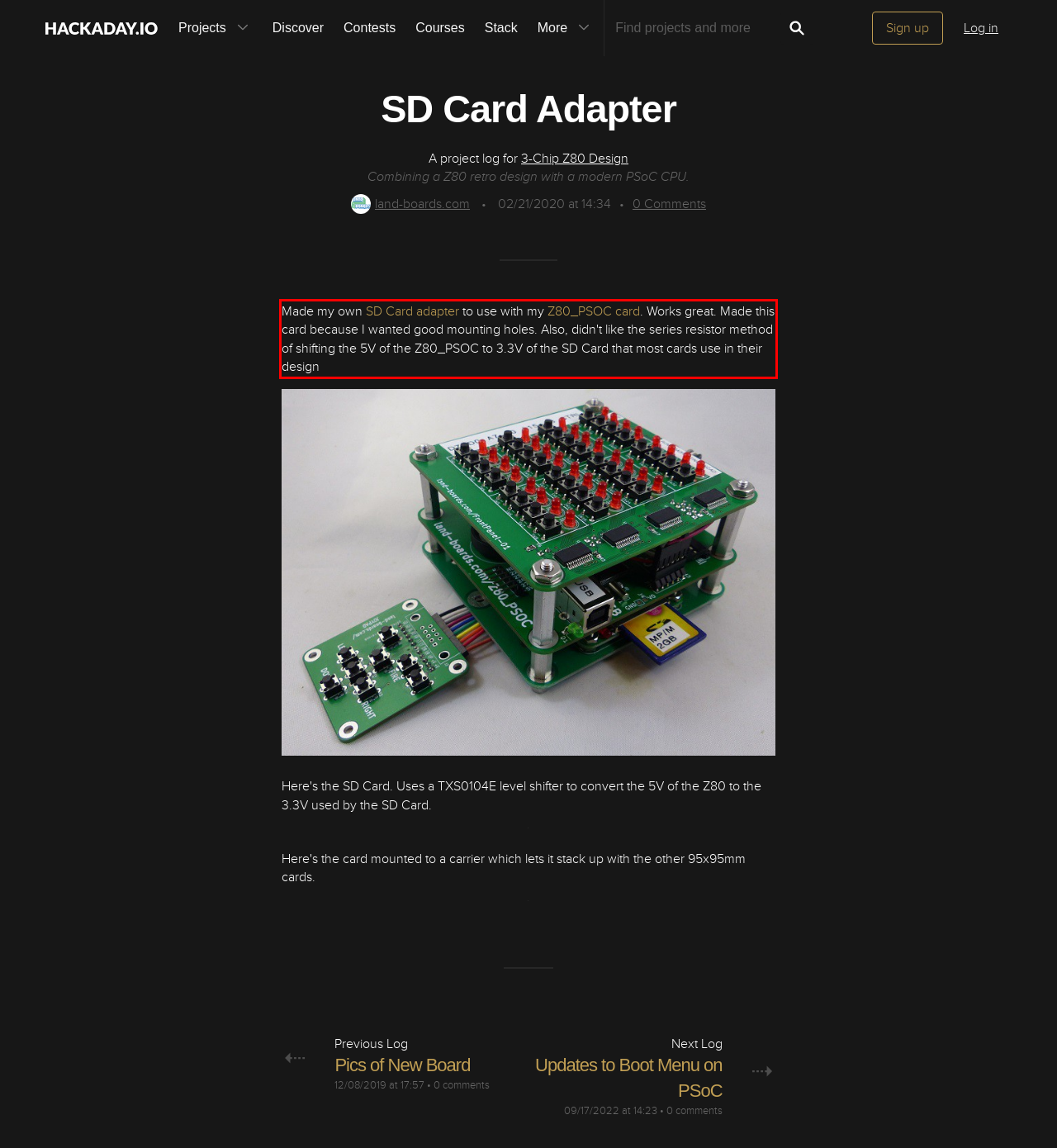Please analyze the provided webpage screenshot and perform OCR to extract the text content from the red rectangle bounding box.

Made my own SD Card adapter to use with my Z80_PSOC card. Works great. Made this card because I wanted good mounting holes. Also, didn't like the series resistor method of shifting the 5V of the Z80_PSOC to 3.3V of the SD Card that most cards use in their design